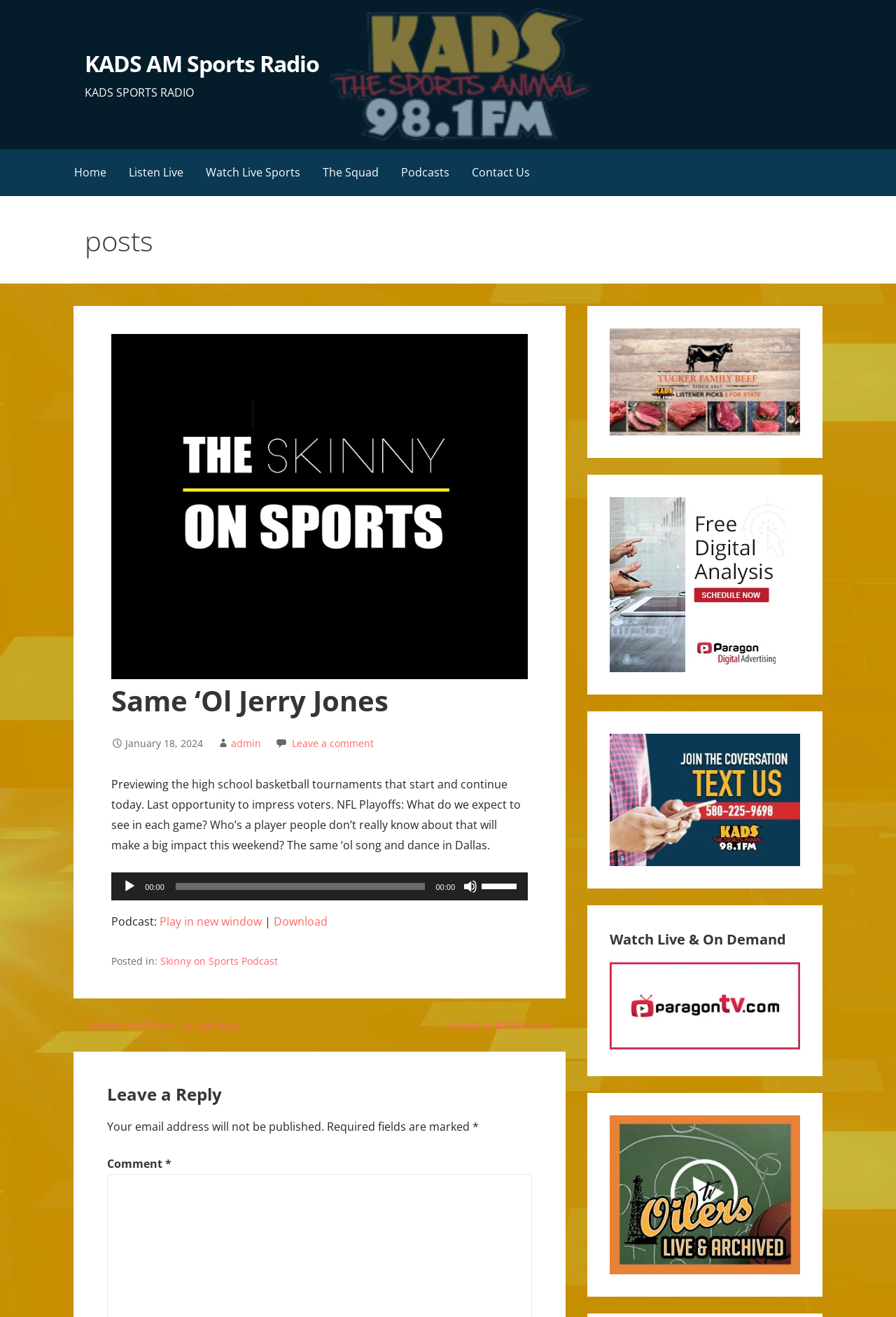Identify the bounding box of the UI element that matches this description: "Listen Live".

[0.131, 0.113, 0.217, 0.149]